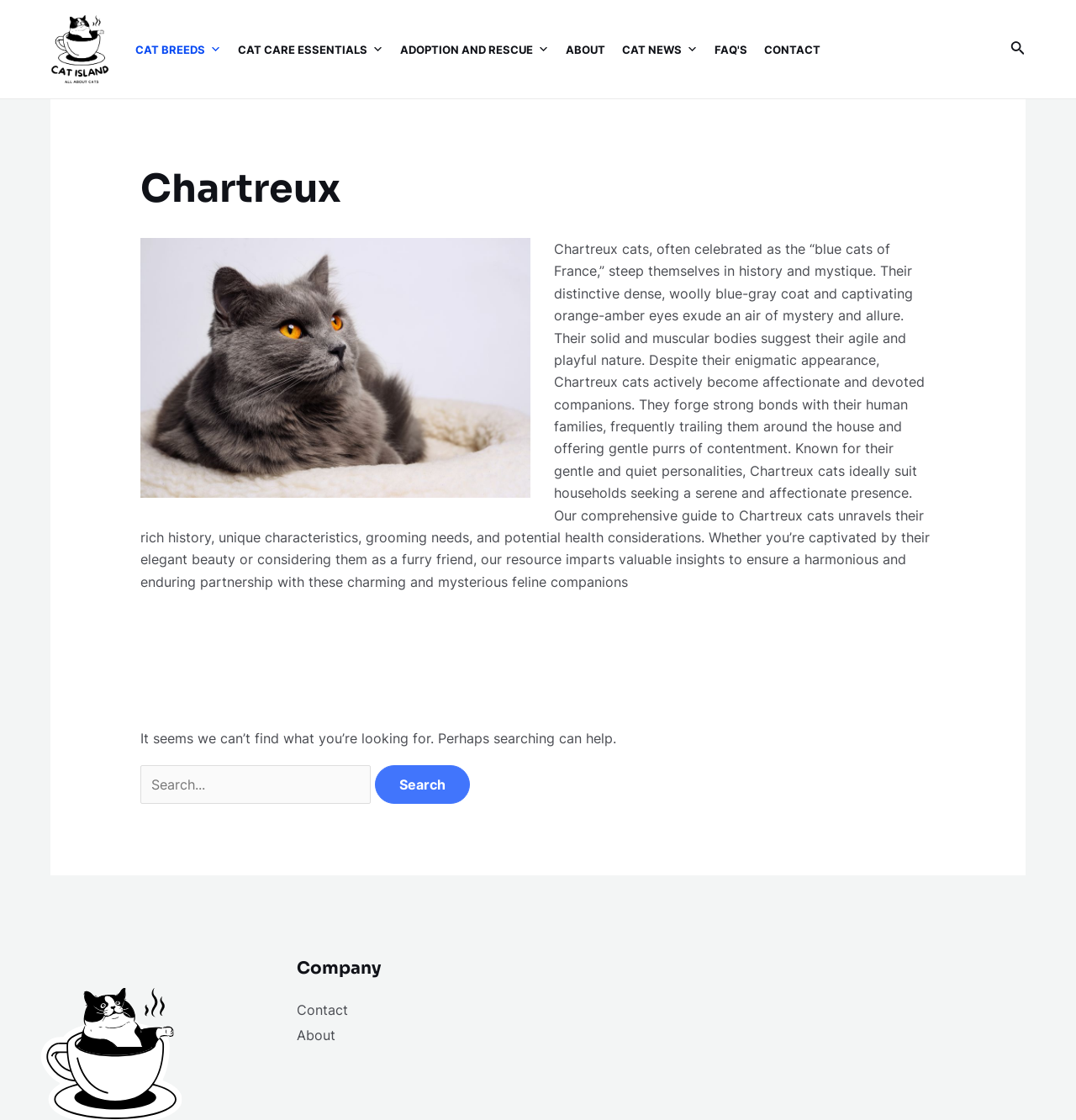What is the personality of Chartreux cats?
From the image, provide a succinct answer in one word or a short phrase.

gentle and quiet